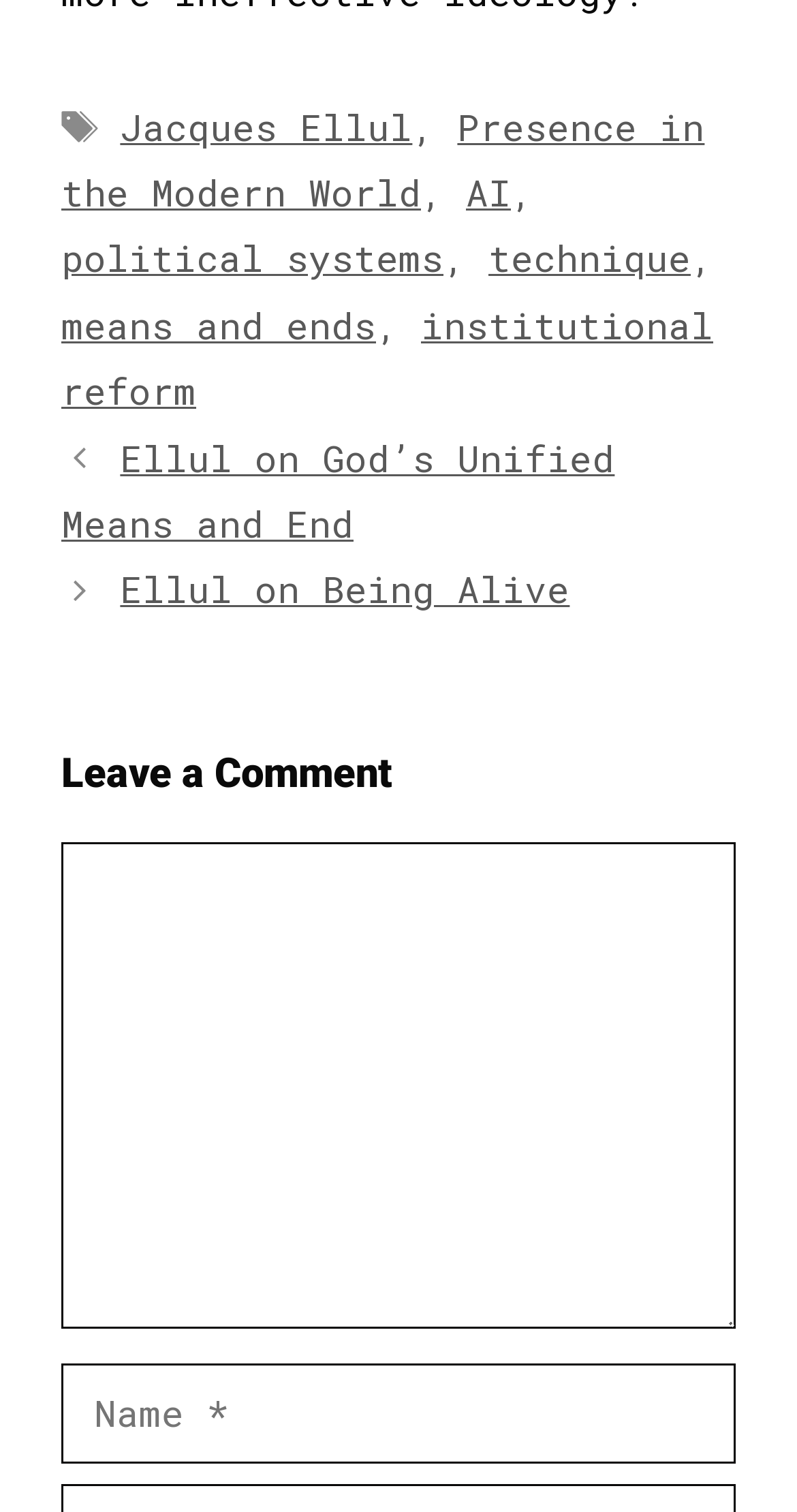Specify the bounding box coordinates of the area to click in order to follow the given instruction: "Click on the 'Posts' navigation."

[0.077, 0.281, 0.923, 0.412]